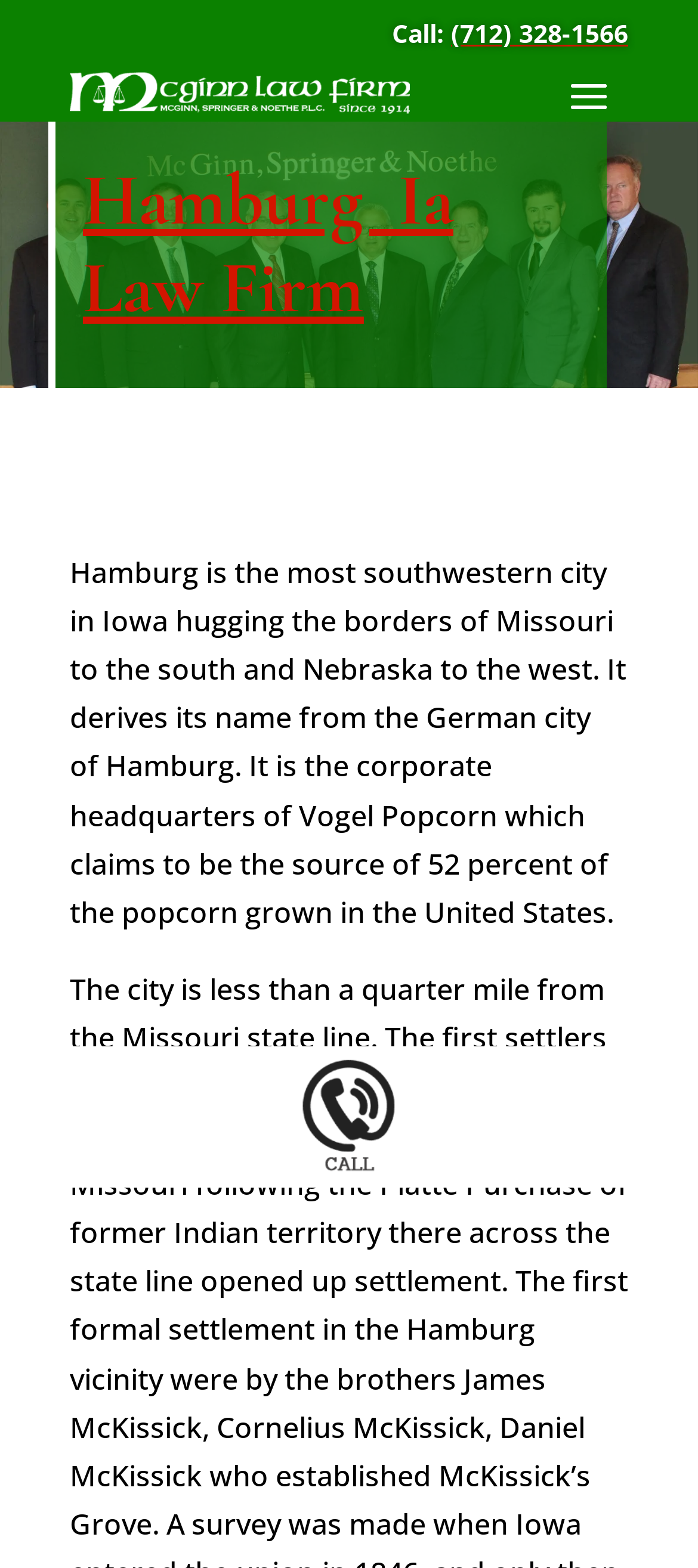From the given element description: "(712) 328-1566", find the bounding box for the UI element. Provide the coordinates as four float numbers between 0 and 1, in the order [left, top, right, bottom].

[0.646, 0.01, 0.9, 0.032]